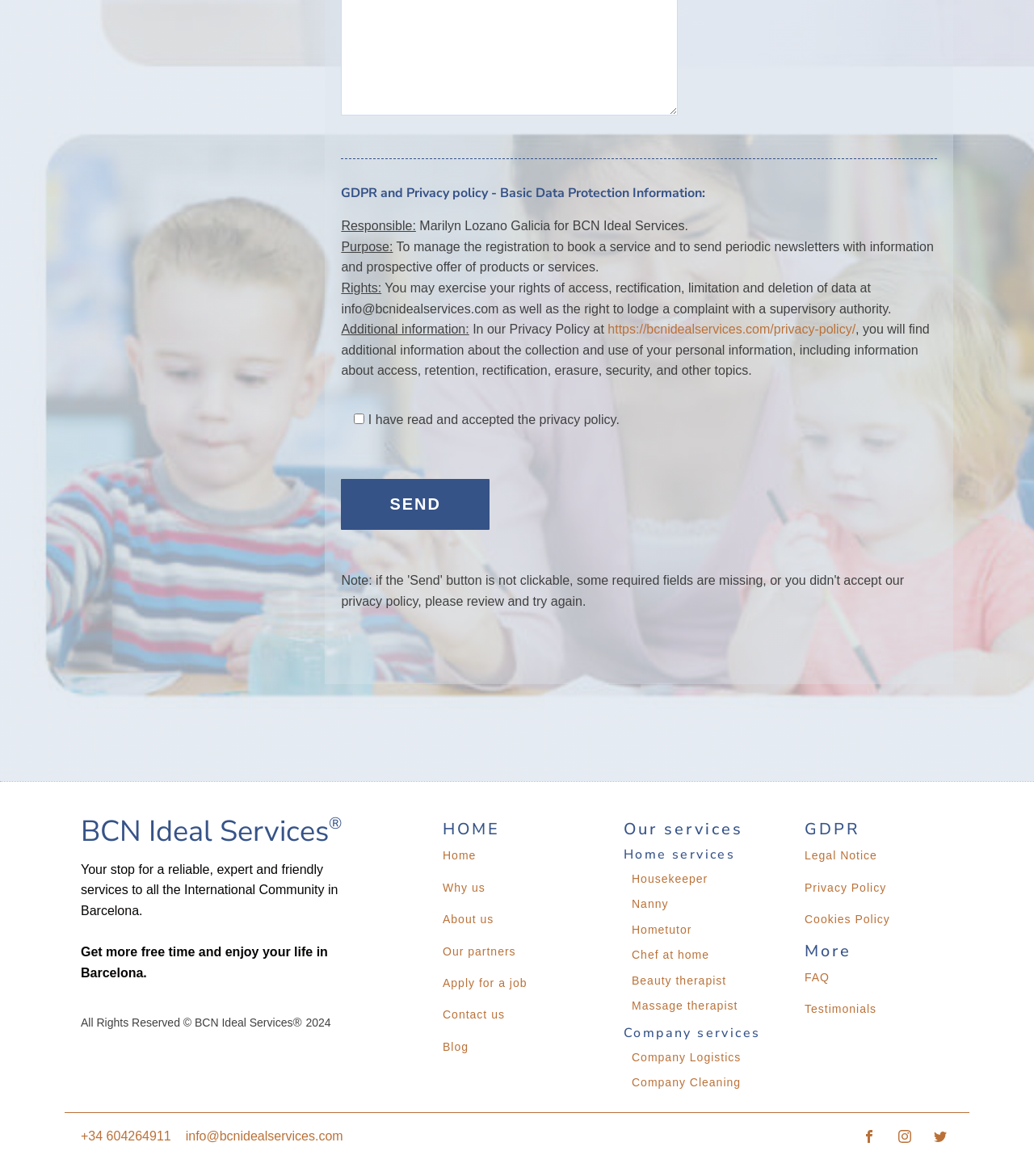Please identify the bounding box coordinates of the area that needs to be clicked to follow this instruction: "Click the 'Send' button".

[0.33, 0.407, 0.473, 0.451]